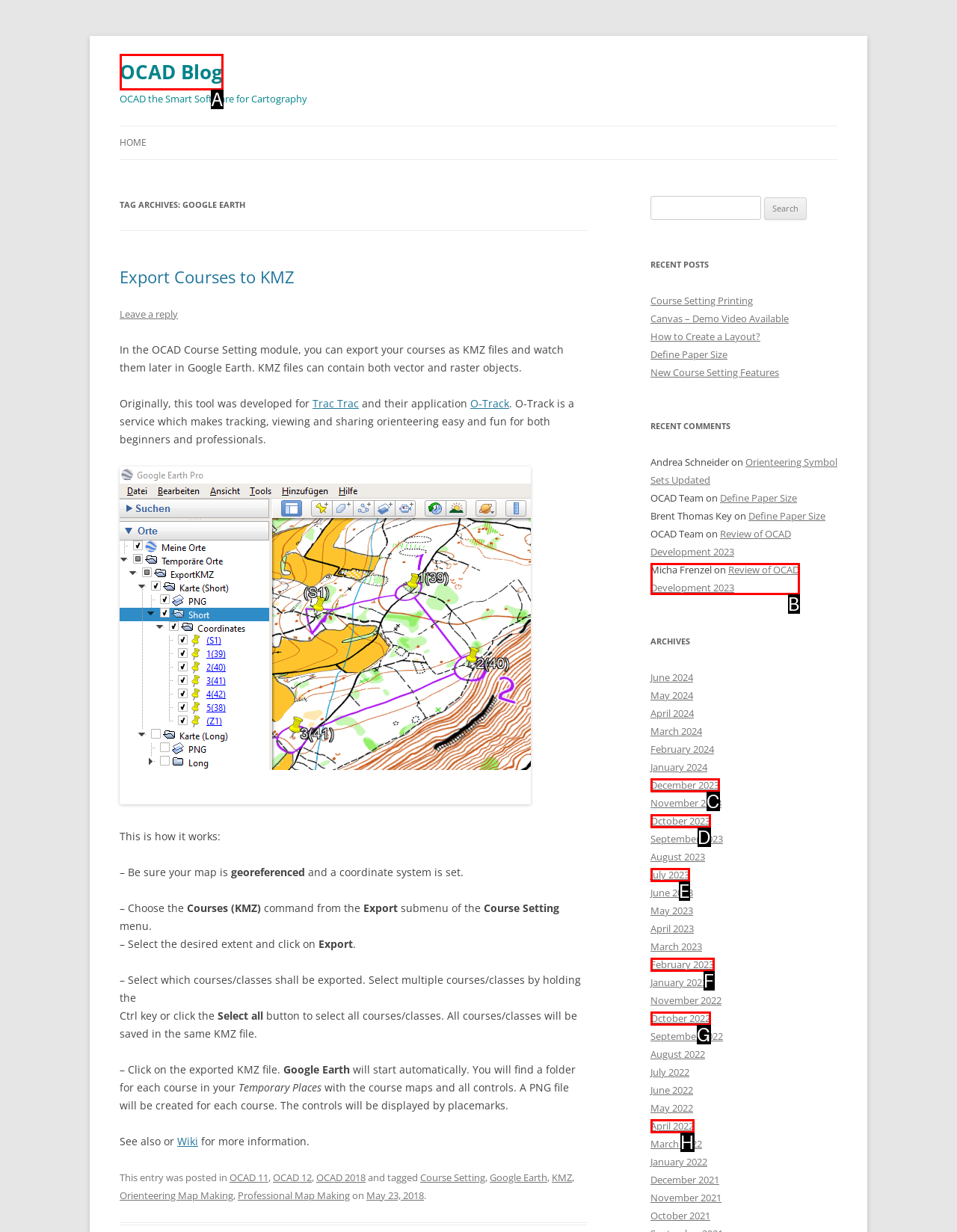Identify the option that corresponds to: October 2022
Respond with the corresponding letter from the choices provided.

G